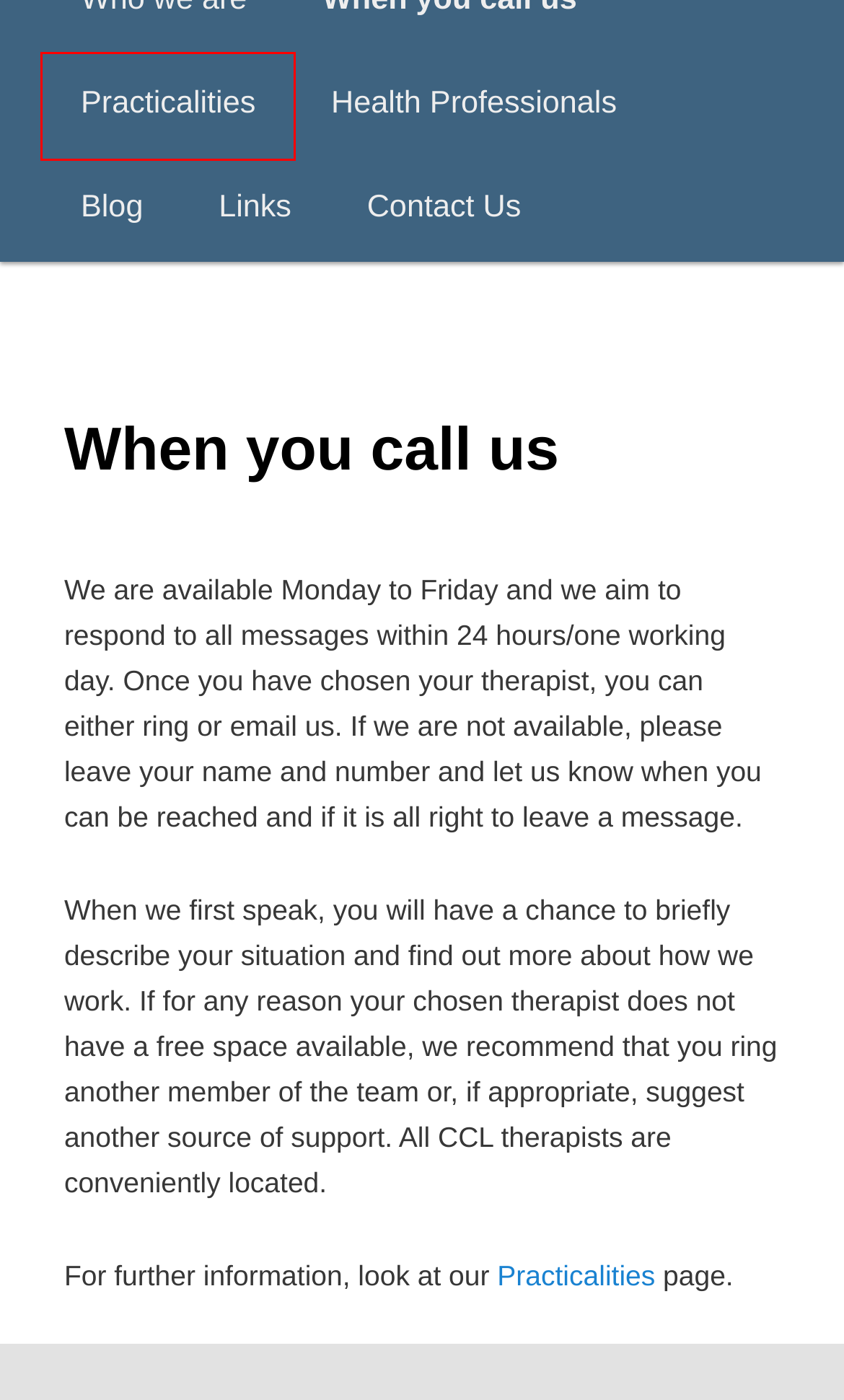You are presented with a screenshot of a webpage with a red bounding box. Select the webpage description that most closely matches the new webpage after clicking the element inside the red bounding box. The options are:
A. Links « Cancer Counselling London
B. Cancer & Counselling « Cancer Counselling London
C. Practicalities « Cancer Counselling London
D. Health Professionals « Cancer Counselling London
E. Home « Cancer Counselling London
F. Cancer Counselling London
G. Contact Us « Cancer Counselling London
H. Who we are « Cancer Counselling London

C